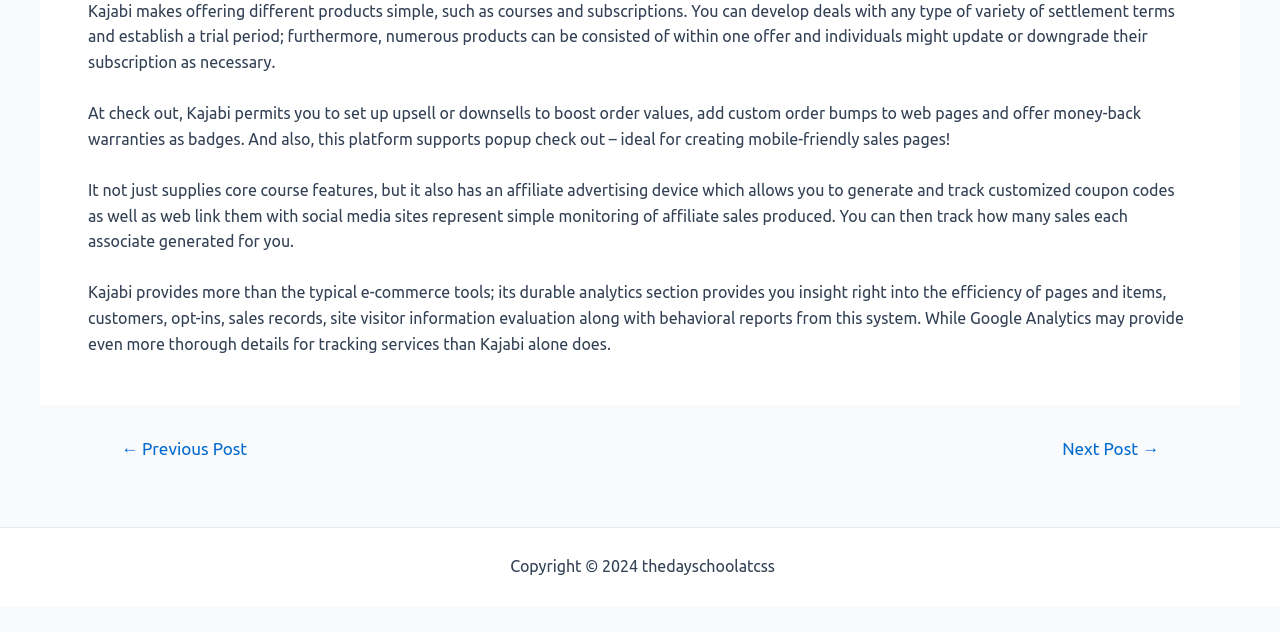What is the purpose of the 'Post navigation' section?
Refer to the image and provide a thorough answer to the question.

The 'Post navigation' section, which contains 'Previous Post' and 'Next Post' links, is used to navigate between different posts on the website.